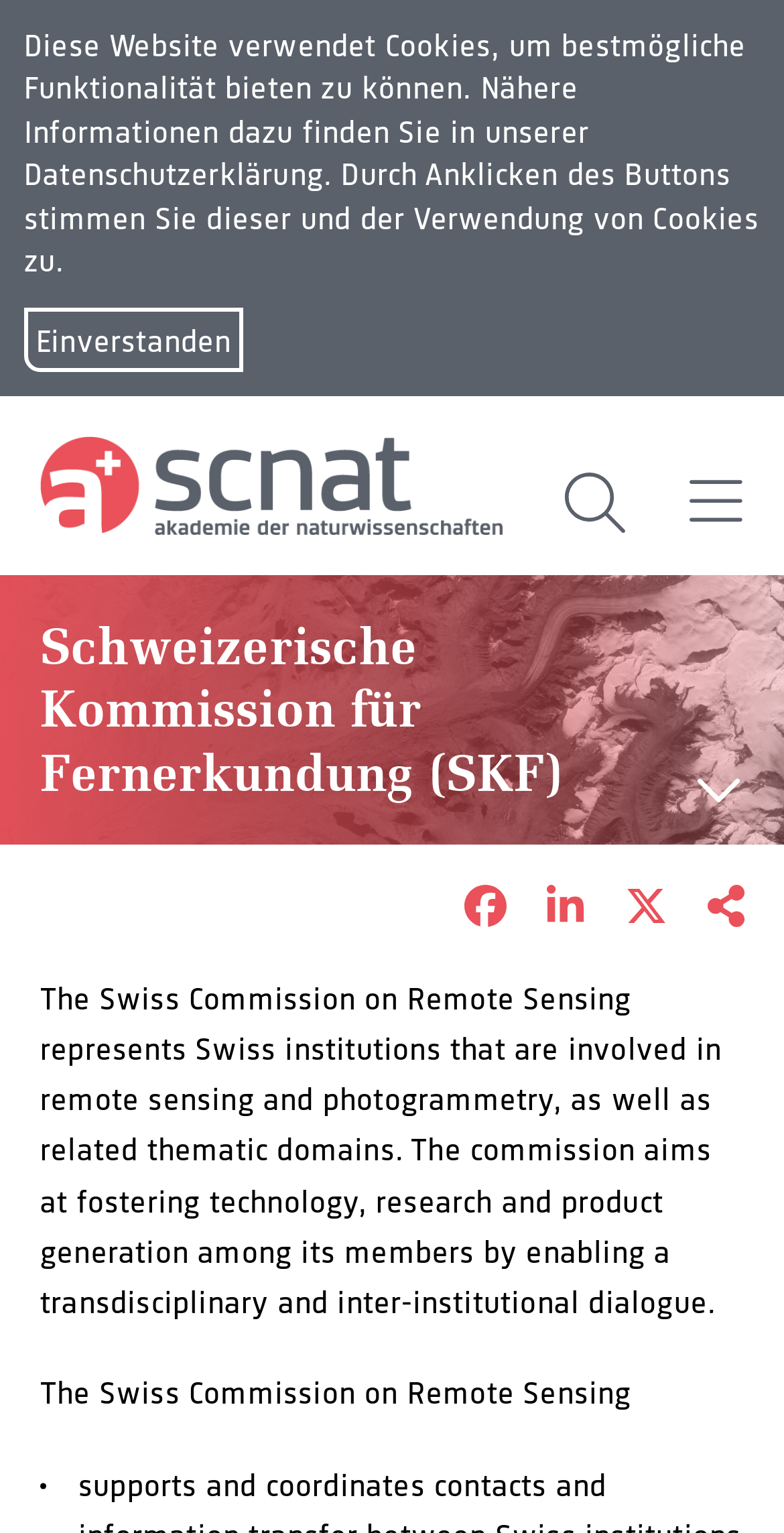Extract the main title from the webpage.

Schweizerische Kommission für Fernerkundung (SKF)